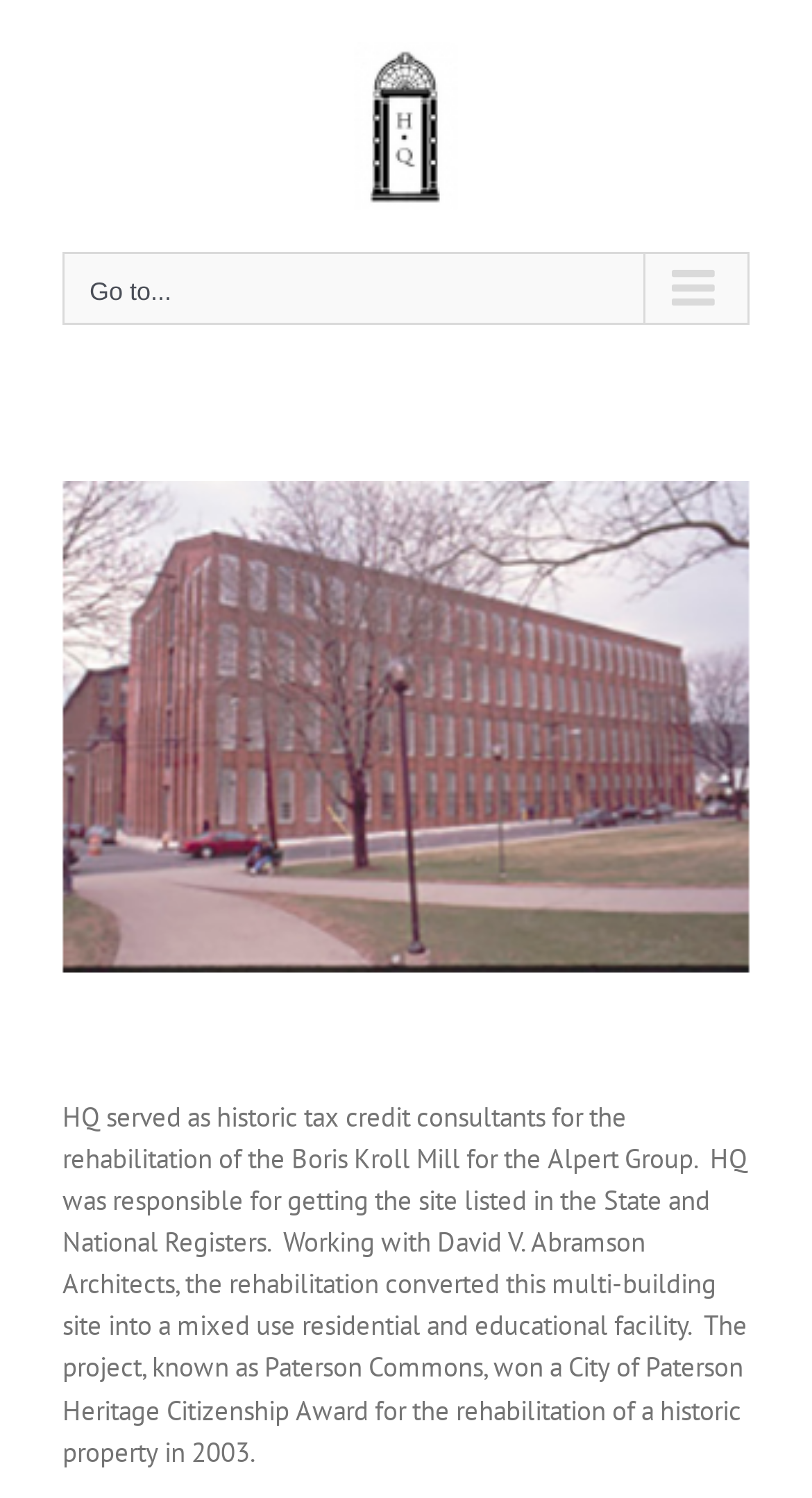What is the award mentioned in the text?
Please provide a single word or phrase as your answer based on the image.

City of Paterson Heritage Citizenship Award